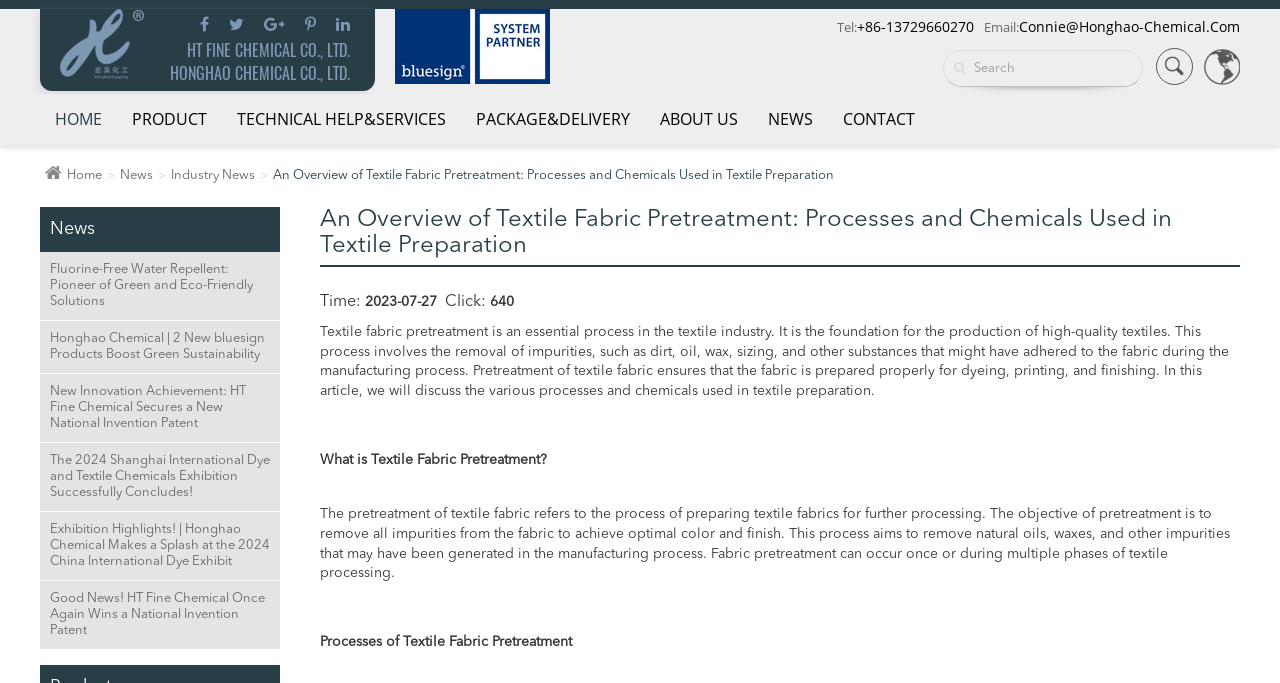What is the contact email address of the company?
Give a thorough and detailed response to the question.

I found the contact email address by looking at the bottom-right corner of the webpage, where it says 'Email:Connie@Honghao-Chemical.Com'.